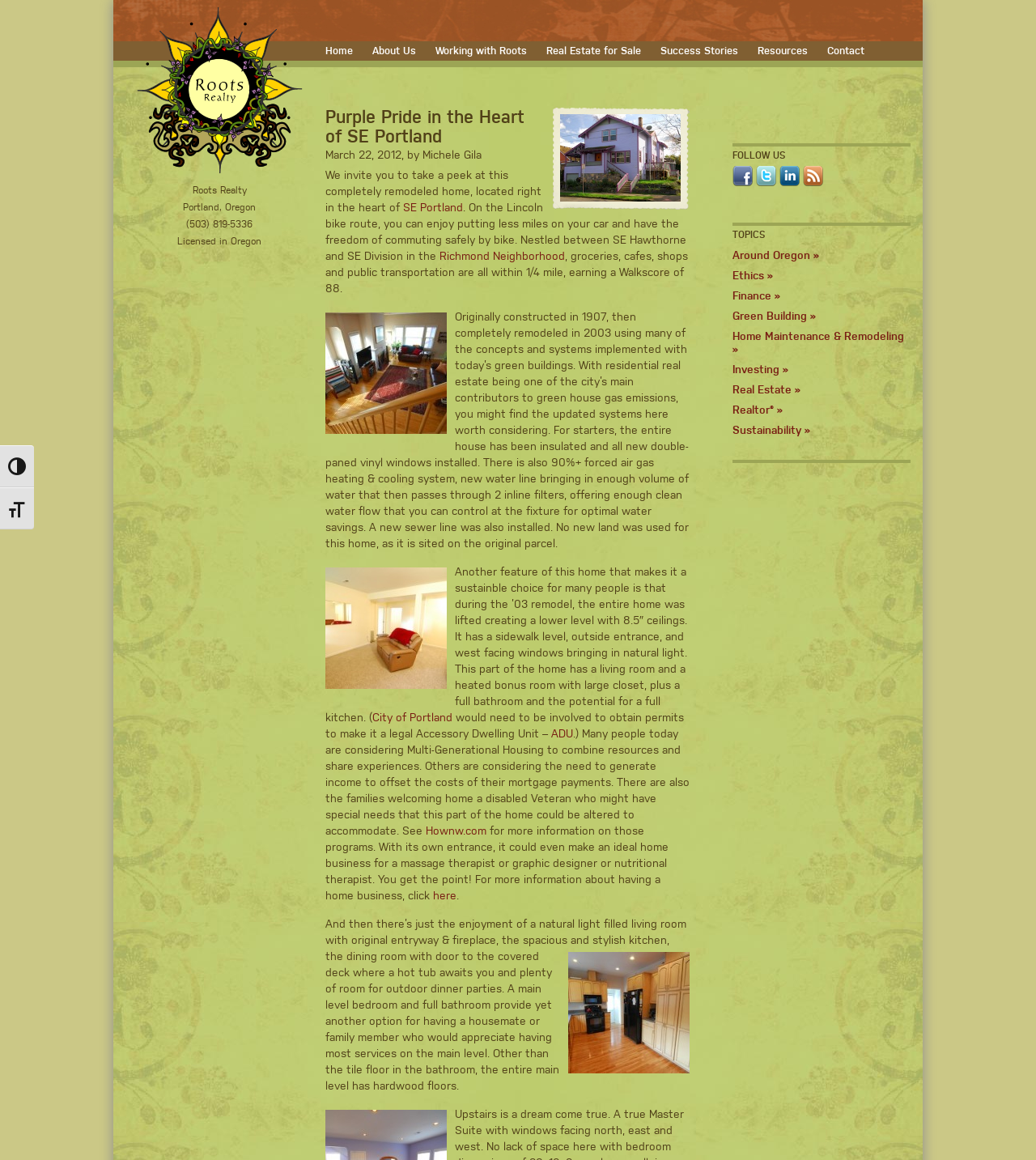Locate the bounding box coordinates of the element's region that should be clicked to carry out the following instruction: "Click the 'Home' link". The coordinates need to be four float numbers between 0 and 1, i.e., [left, top, right, bottom].

[0.306, 0.036, 0.348, 0.052]